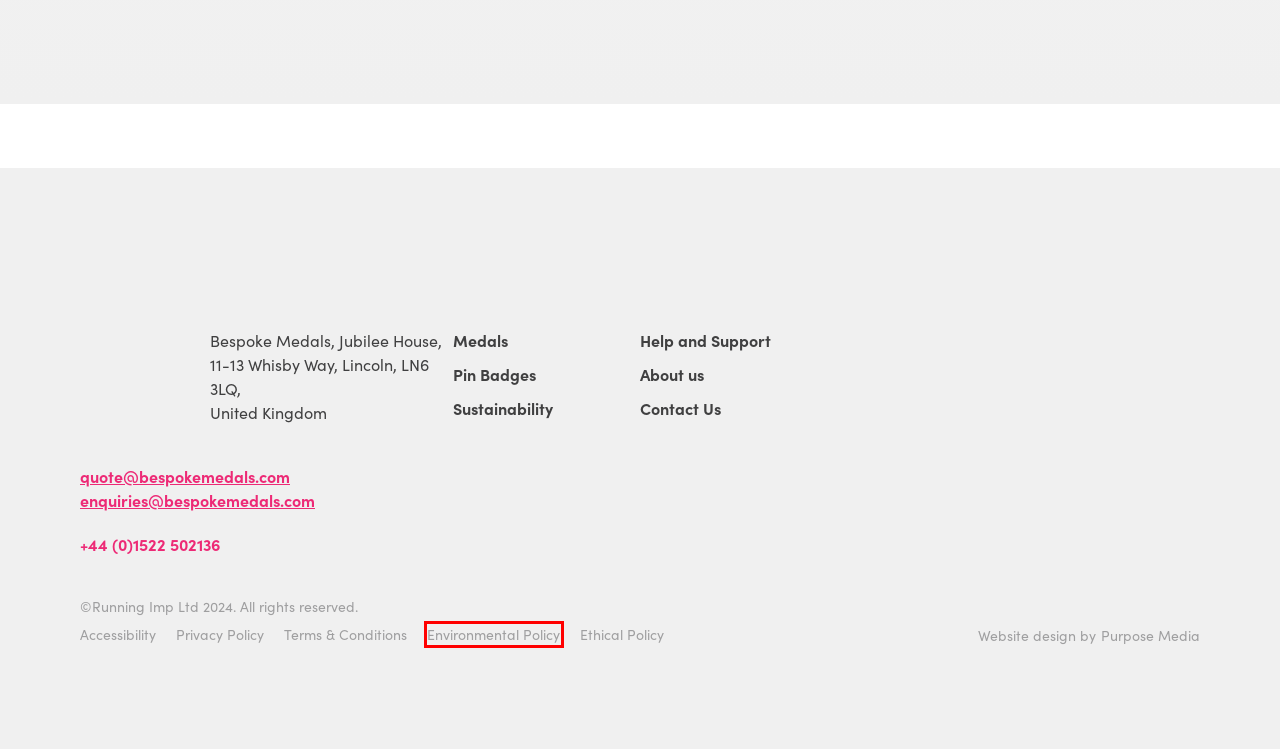Analyze the webpage screenshot with a red bounding box highlighting a UI element. Select the description that best matches the new webpage after clicking the highlighted element. Here are the options:
A. Environmental Policy - Bespoke Medals
B. Silicone Medals - Bespoke Medals
C. Ethical Policy - Bespoke Medals
D. Privacy Policy - Bespoke Medals
E. Cow Bell Medals & Personalised Printed Bells - Bespoke Medals
F. Personalised Dog Tags - Bespoke Medals
G. Terms & Conditions - Bespoke Medals
H. Contact Us - Bespoke Medals

A